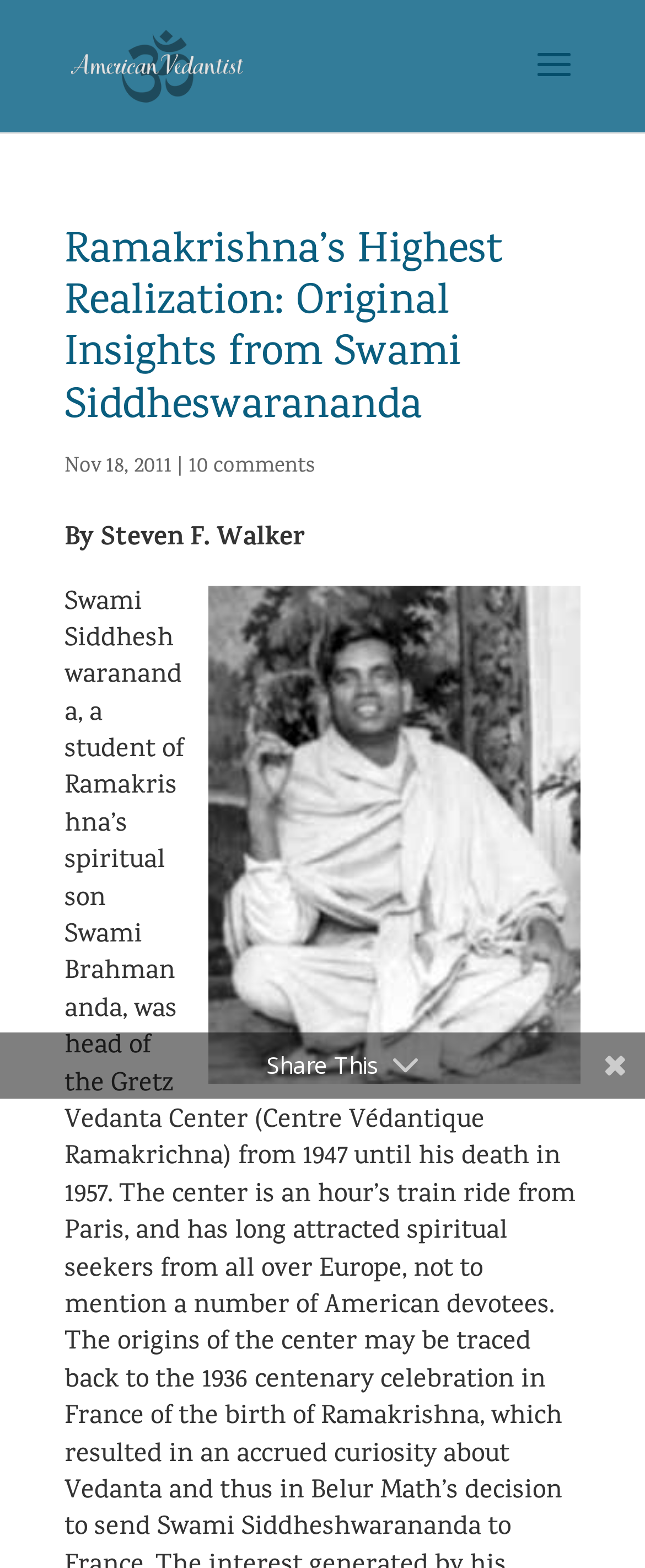Carefully examine the image and provide an in-depth answer to the question: What is the name of the website?

I found the name of the website by looking at the link element that says 'American Vedantist' which is located at the top of the webpage and is also an image.